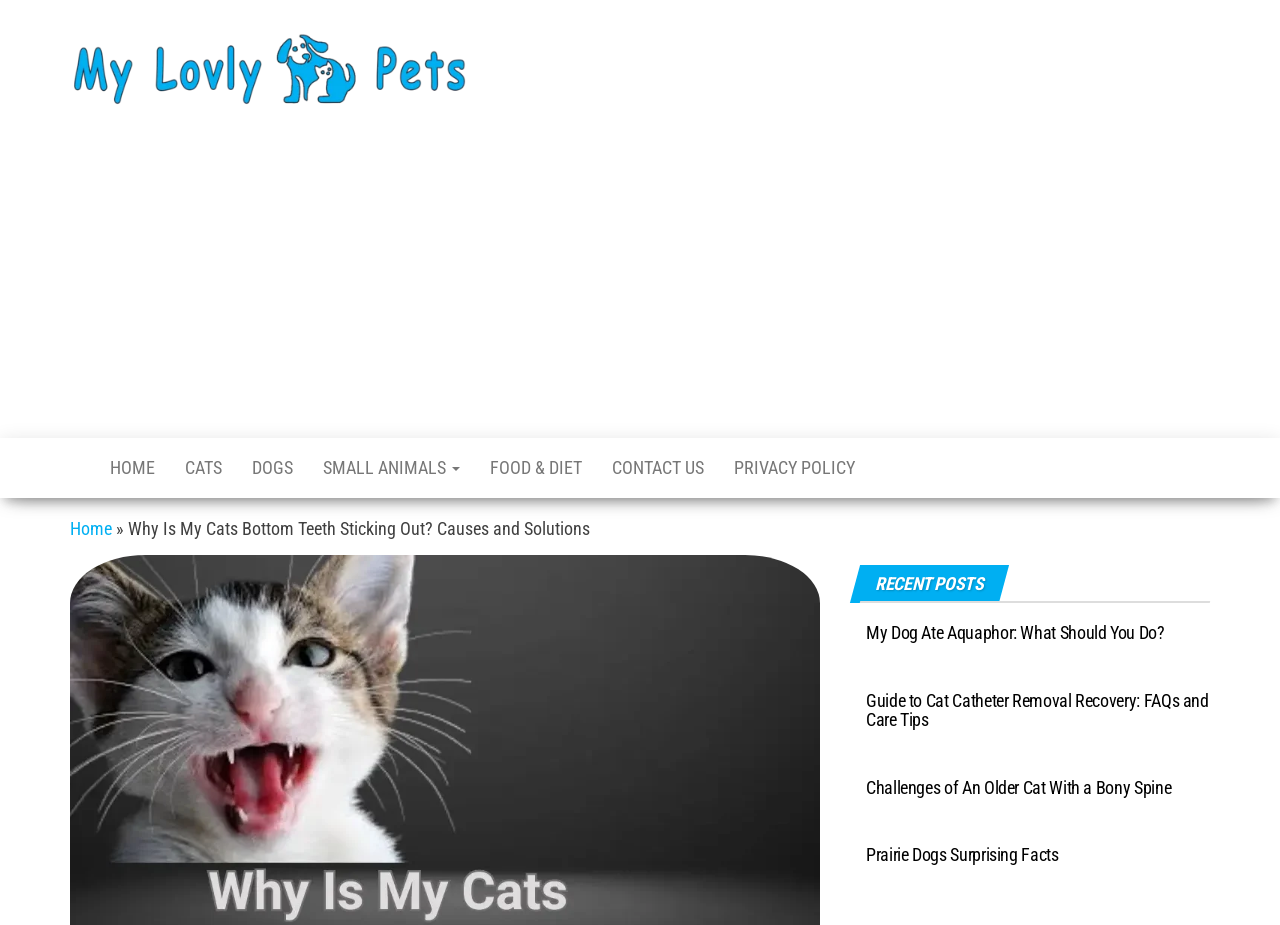Determine the bounding box coordinates for the area that needs to be clicked to fulfill this task: "click on the 'HOME' link". The coordinates must be given as four float numbers between 0 and 1, i.e., [left, top, right, bottom].

[0.074, 0.473, 0.133, 0.538]